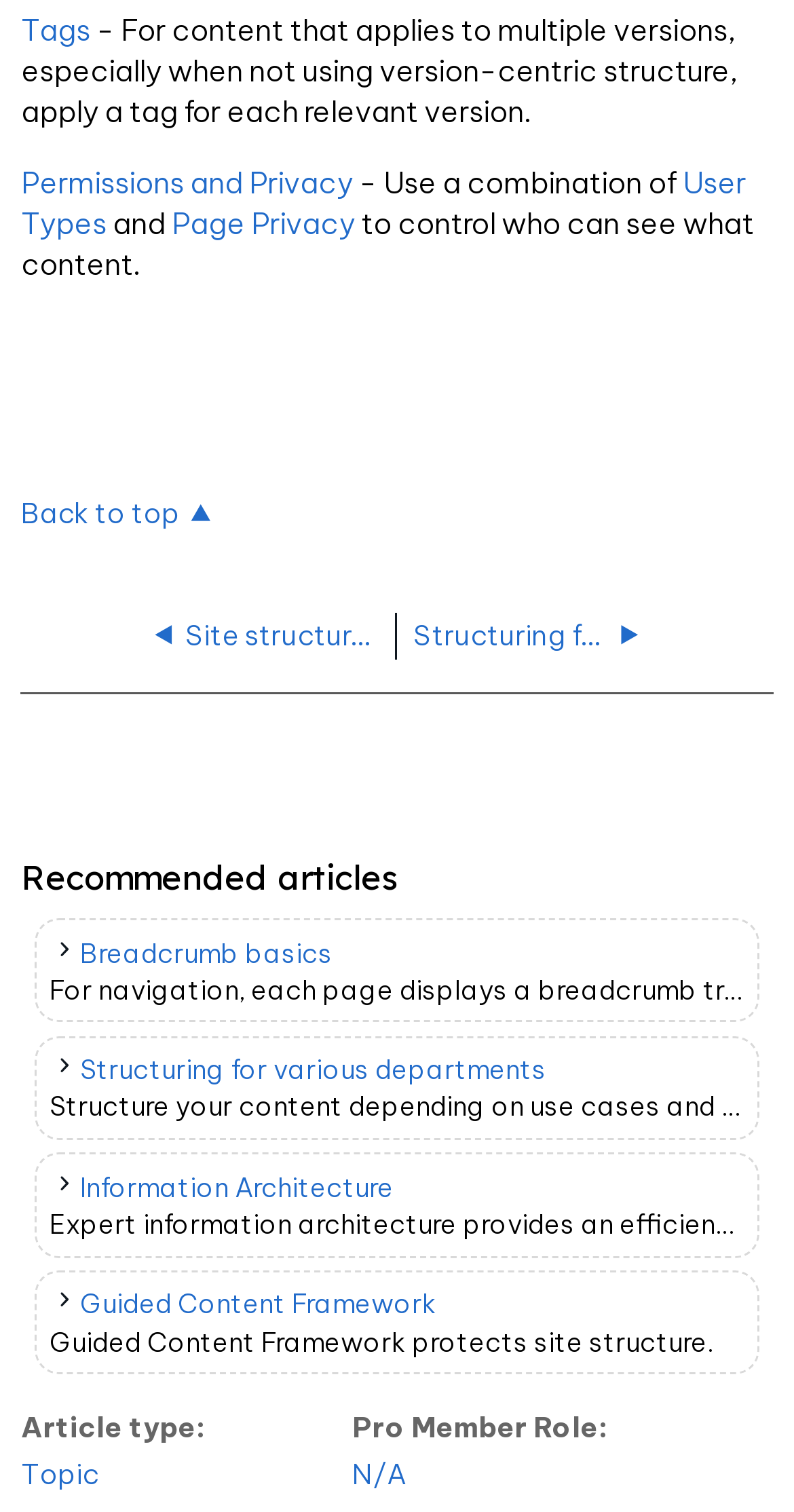Indicate the bounding box coordinates of the element that must be clicked to execute the instruction: "Explore Site structure examples". The coordinates should be given as four float numbers between 0 and 1, i.e., [left, top, right, bottom].

[0.18, 0.412, 0.479, 0.437]